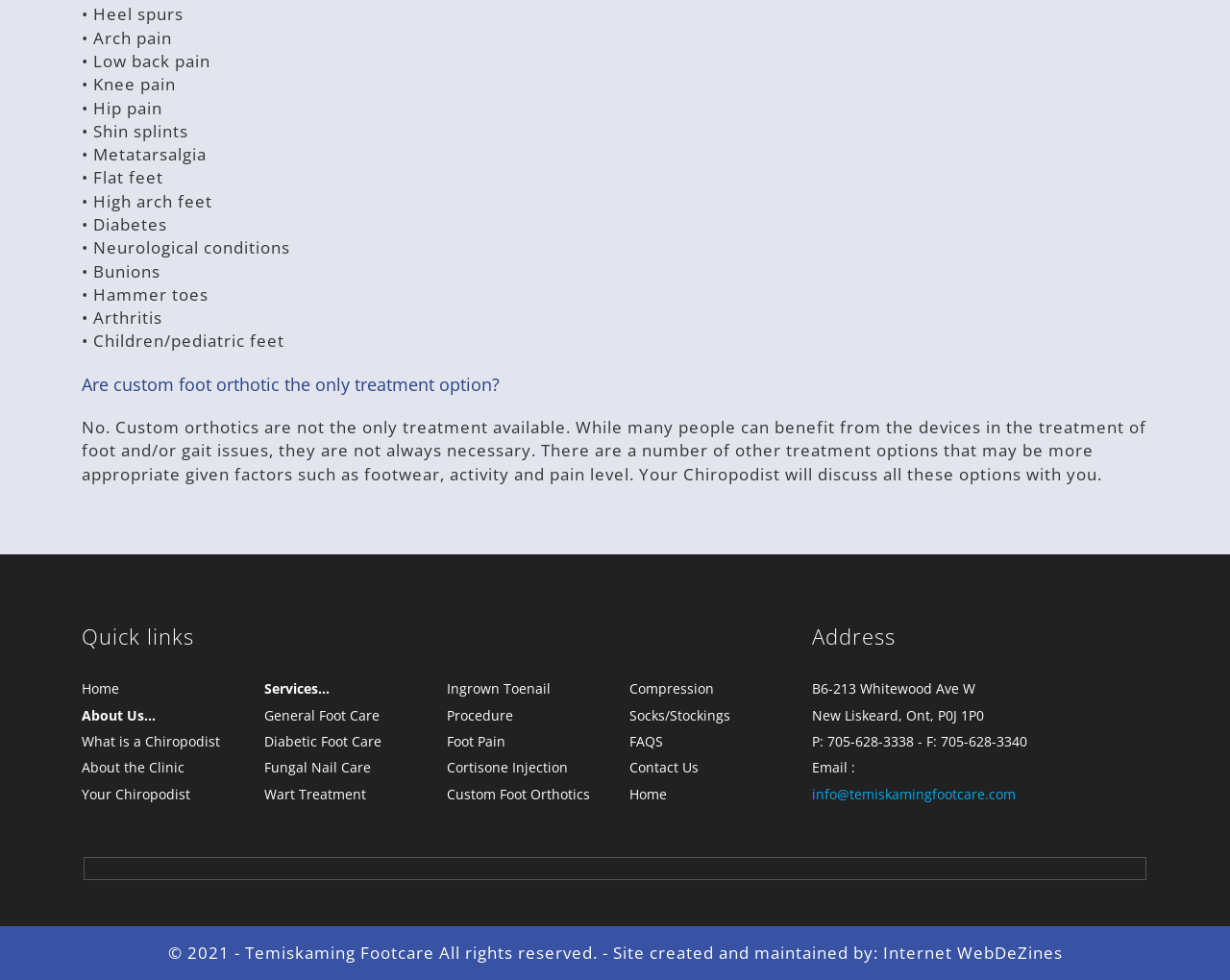What services are provided by the clinic? Please answer the question using a single word or phrase based on the image.

General Foot Care, Diabetic Foot Care, etc.